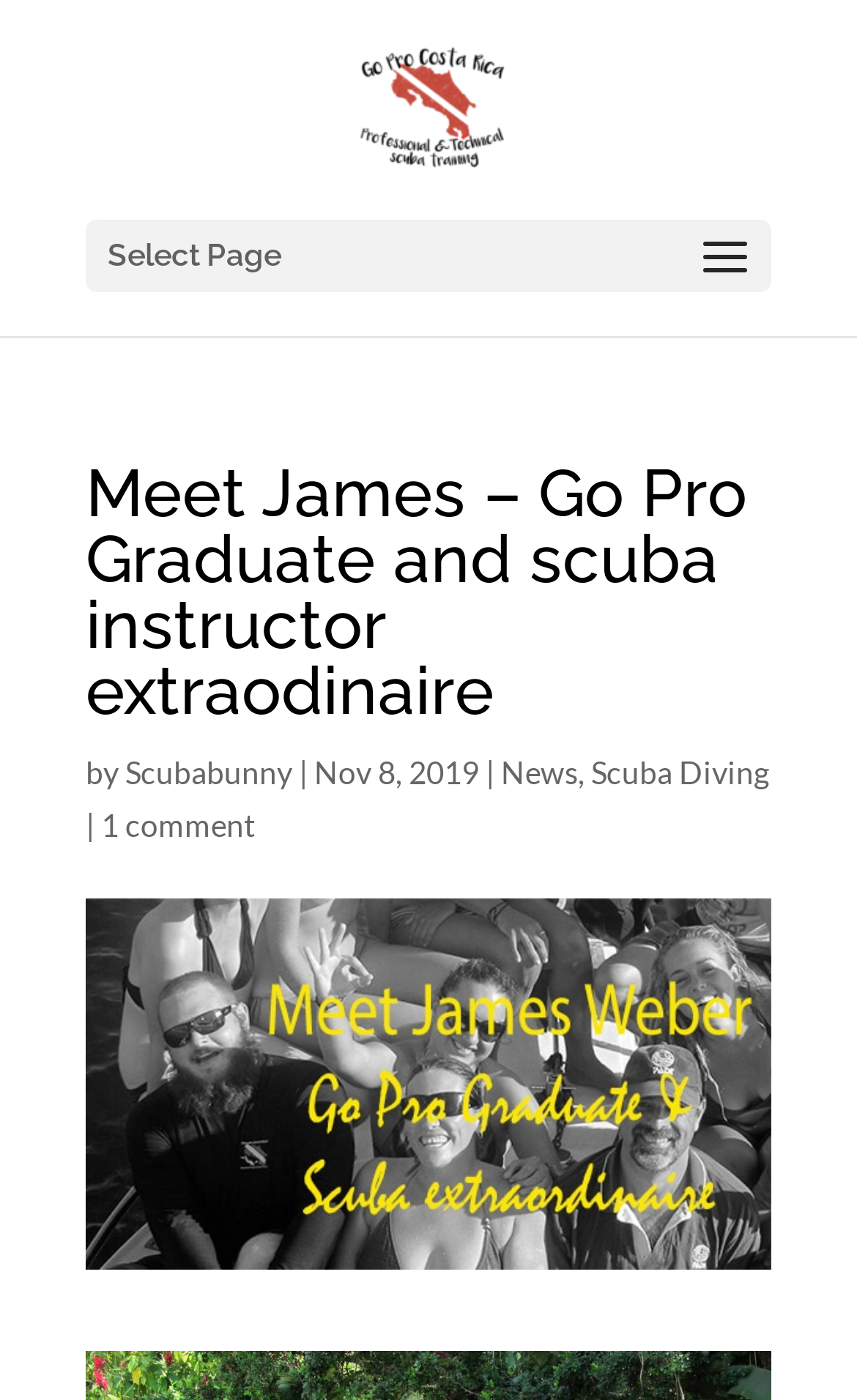Use the information in the screenshot to answer the question comprehensively: Who wrote the article about James?

The author of the article can be found next to the 'by' text, which is 'Scubabunny'. This information is located below the main heading of the webpage.